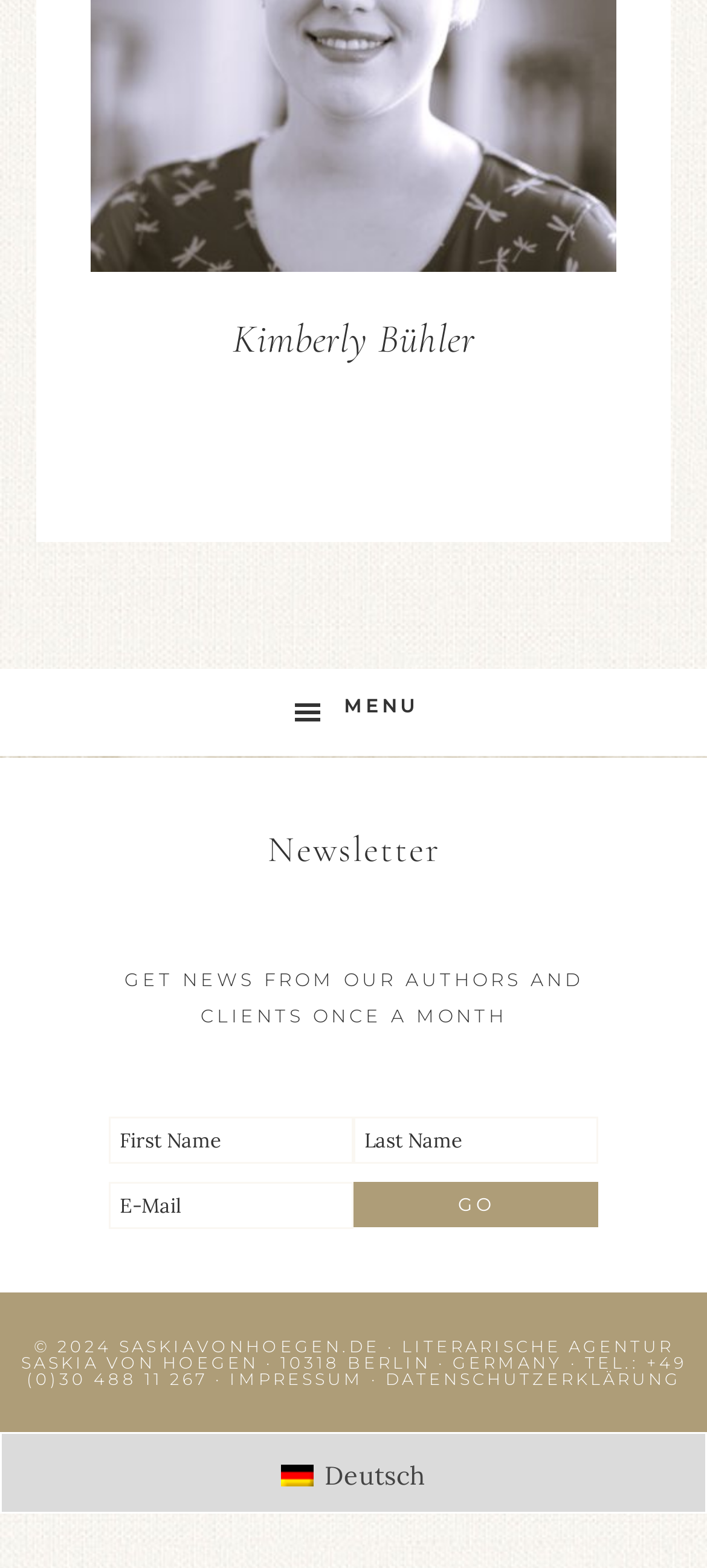Please identify the bounding box coordinates of the clickable area that will allow you to execute the instruction: "Visit the impressum page".

[0.324, 0.873, 0.514, 0.886]